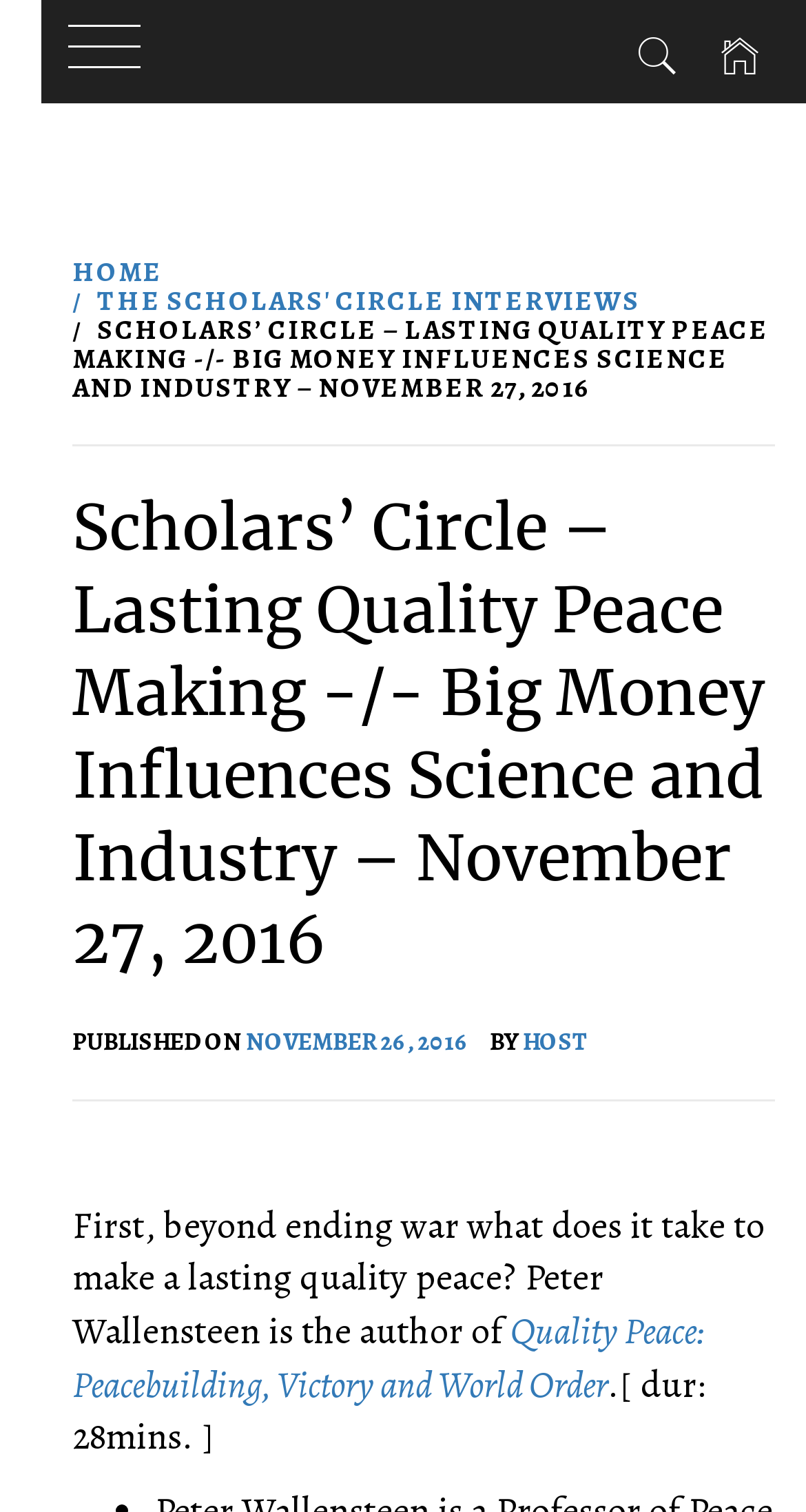Highlight the bounding box of the UI element that corresponds to this description: "November 26, 2016".

[0.305, 0.678, 0.582, 0.7]